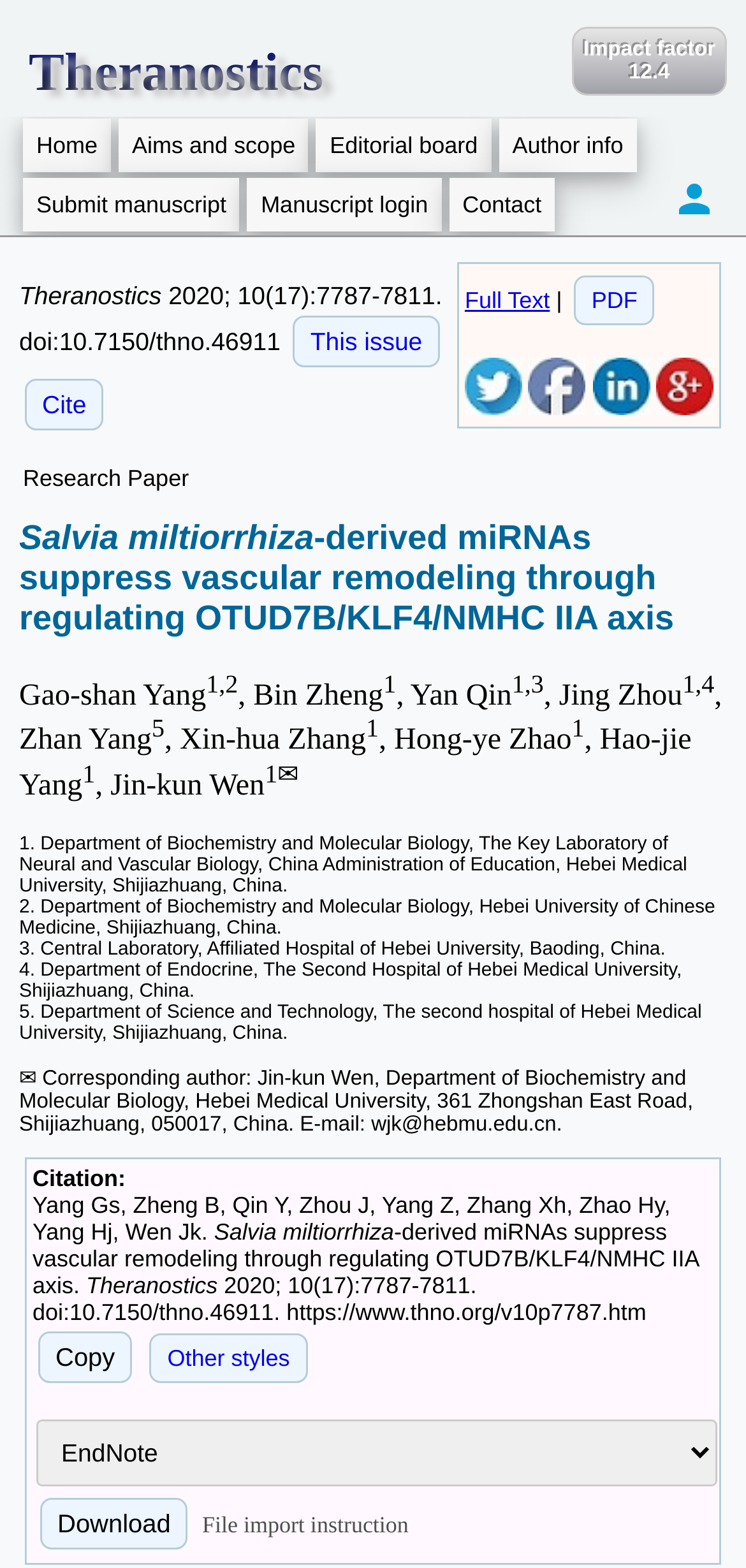Can you specify the bounding box coordinates of the area that needs to be clicked to fulfill the following instruction: "Click on the 'Cite' link"?

[0.033, 0.242, 0.139, 0.275]